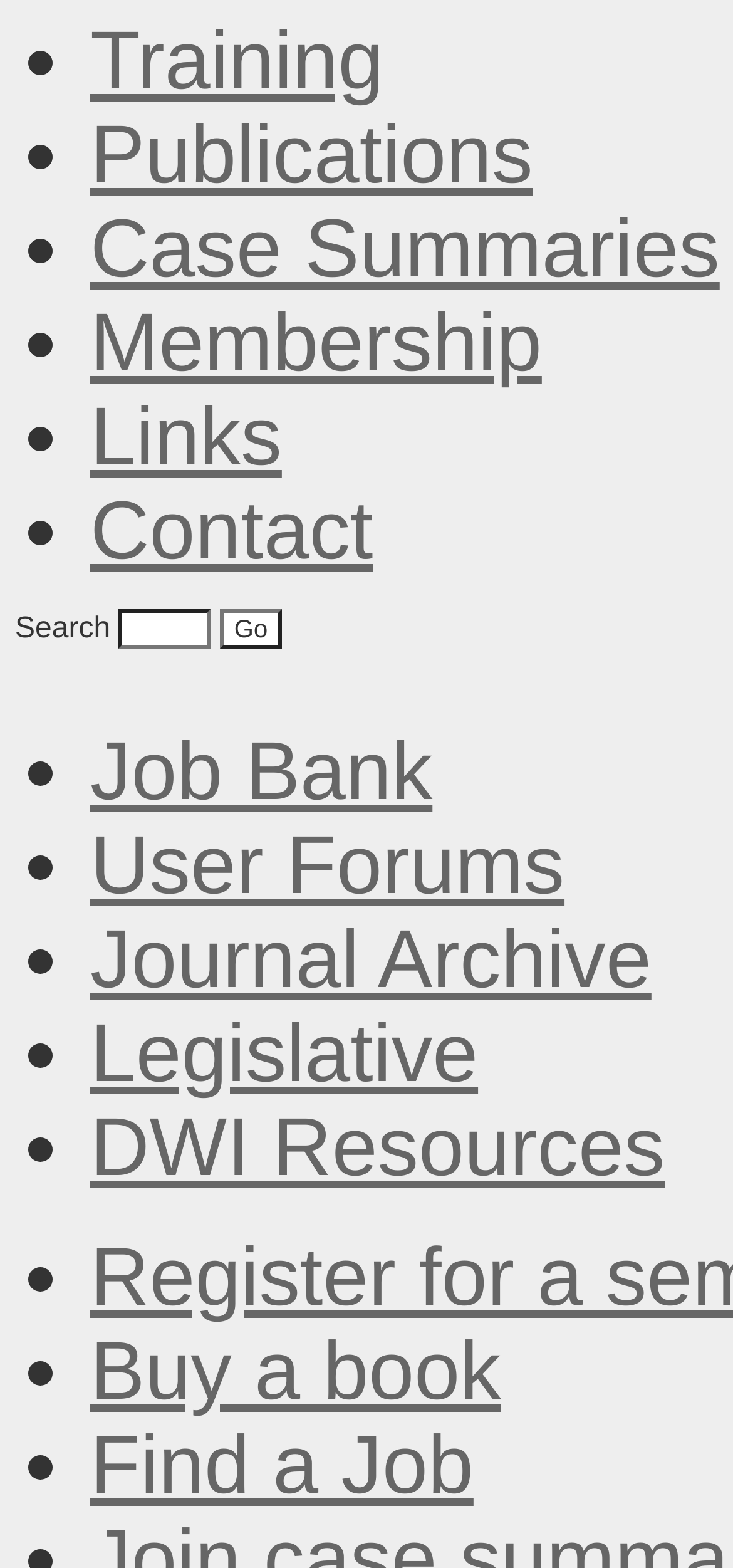Please identify the bounding box coordinates of the clickable area that will allow you to execute the instruction: "Click on Training".

[0.123, 0.01, 0.524, 0.068]